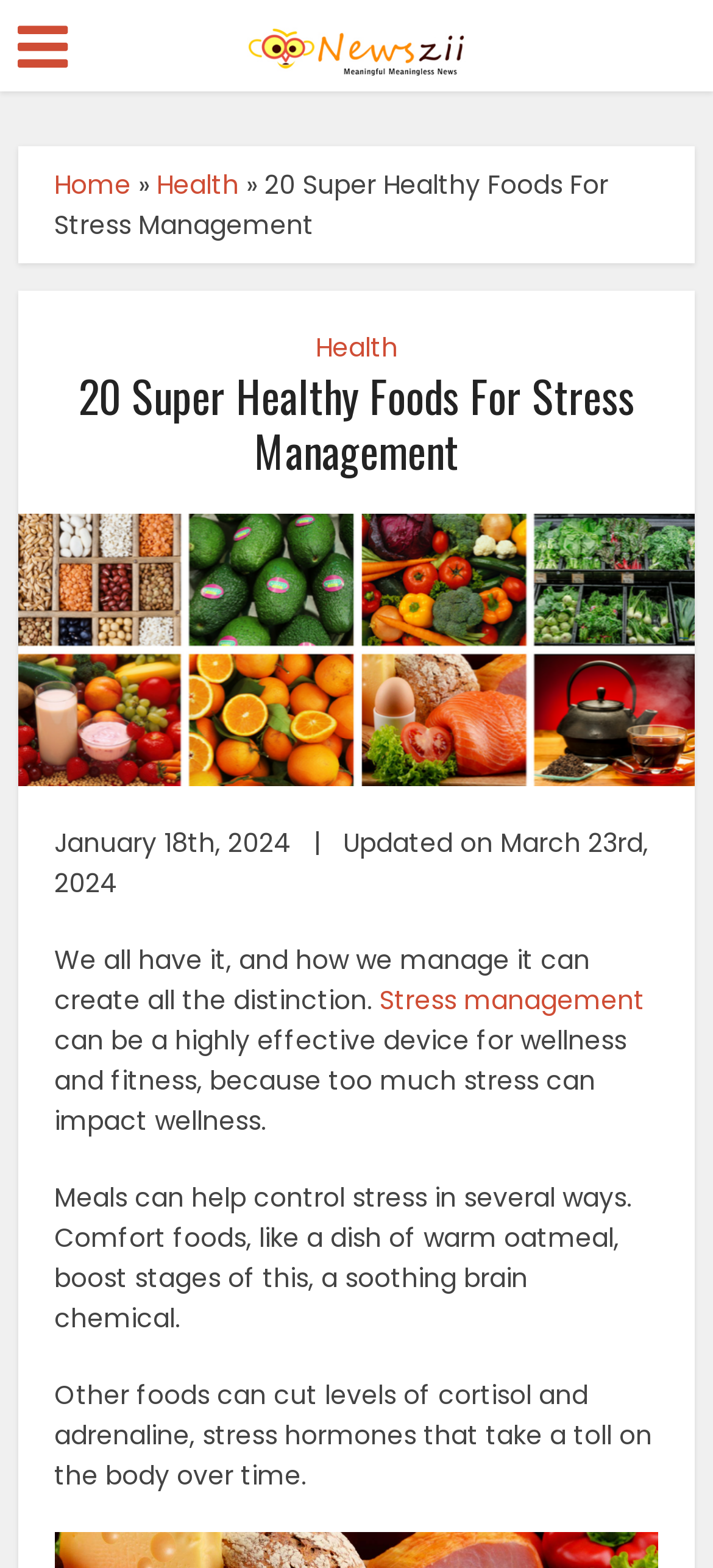Create a full and detailed caption for the entire webpage.

The webpage is about stress management foods, with a focus on 20 super healthy foods that can help control stress. At the top left corner, there is a link with a icon, and next to it, a link to the website "Newszii.com" with an accompanying image. Below these links, there are navigation links to "Home" and "Health", separated by a "»" symbol.

The main content of the webpage is headed by a title "20 Super Healthy Foods For Stress Management", which is also a link to the "Health" section. Below the title, there is a large image related to stress management foods. The article is dated January 18th, 2024, and was last updated on March 23rd, 2024.

The article begins by stating the importance of stress management, and how it can affect wellness and fitness. It then explains that certain foods can help control stress in several ways, such as comfort foods like warm oatmeal that boost a soothing brain chemical. Additionally, other foods can reduce levels of cortisol and adrenaline, stress hormones that can harm the body over time.